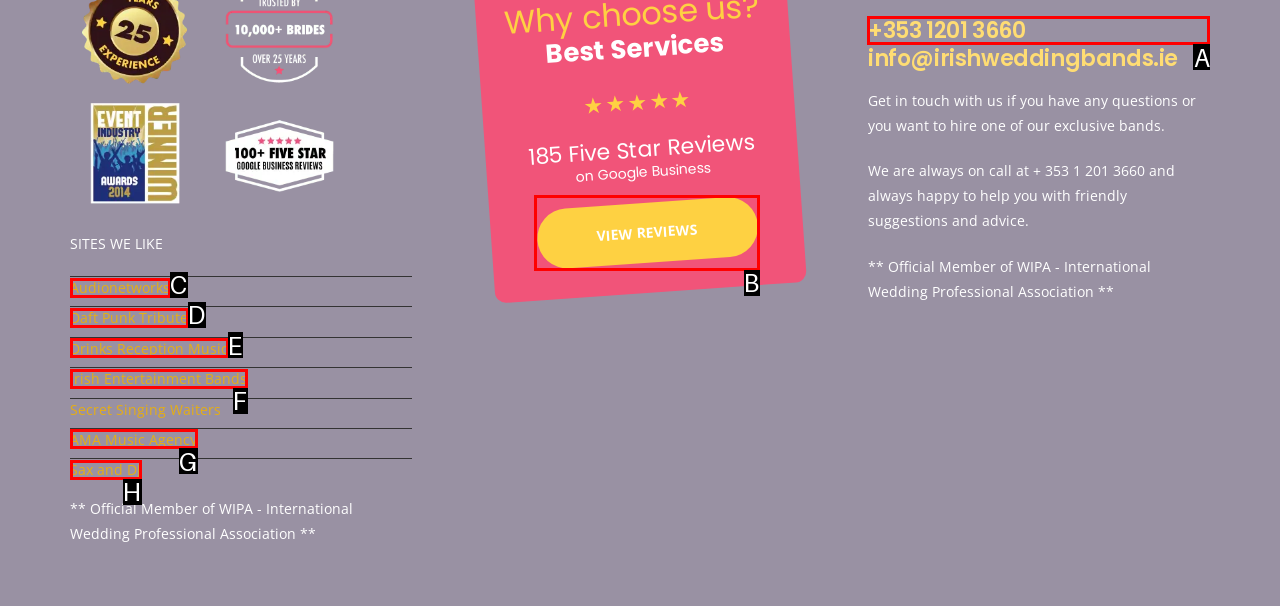Find the appropriate UI element to complete the task: Call the phone number. Indicate your choice by providing the letter of the element.

A